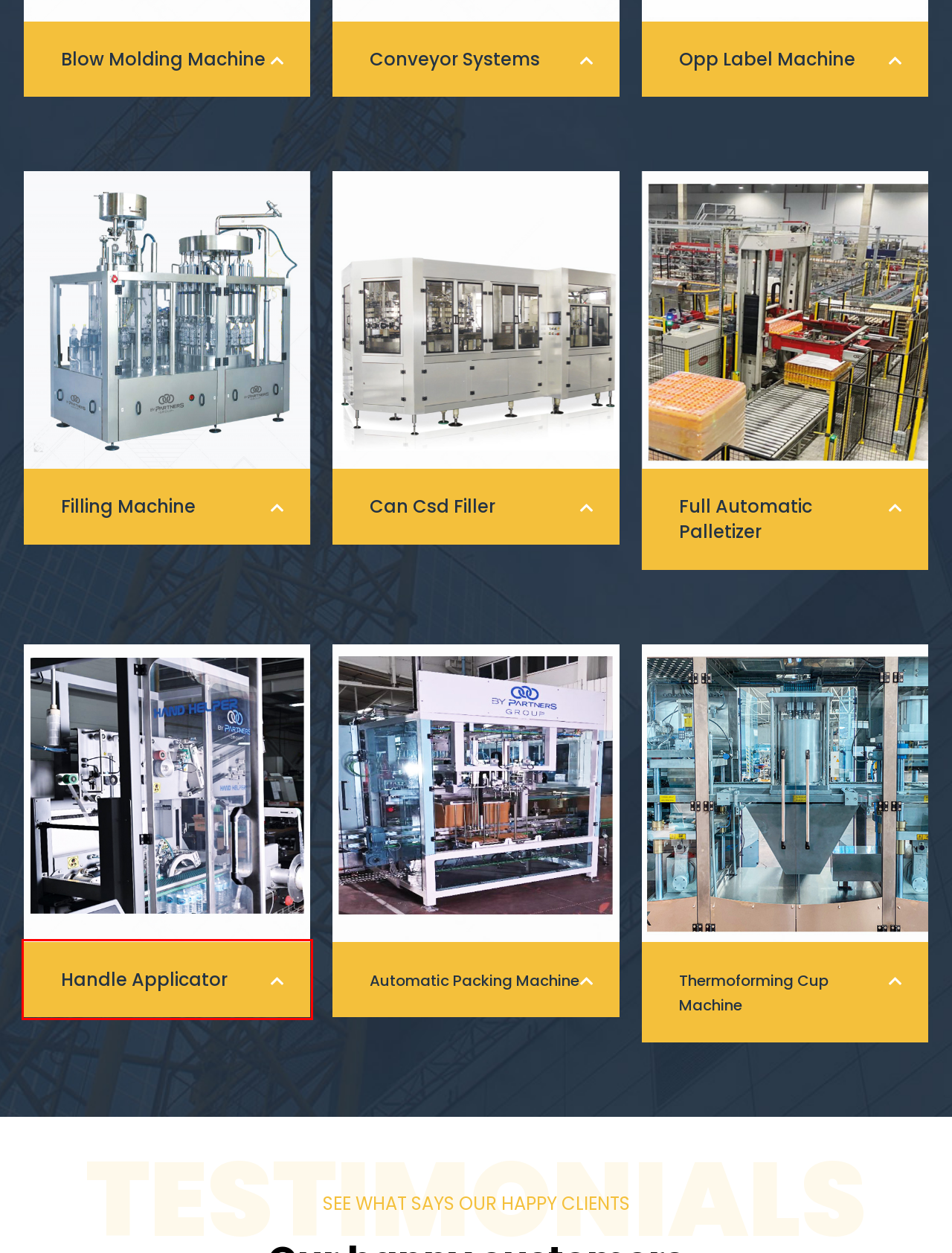Look at the screenshot of a webpage, where a red bounding box highlights an element. Select the best description that matches the new webpage after clicking the highlighted element. Here are the candidates:
A. Blow Molding Machine - Partners Group
B. 领英企业服务
C. Filling Machine - Partners Group
D. Contact - Partners Group
E. HANDLE APPLICATOR - Partners Group
F. FULL AUTOMATIC PALLETIZER WITH STRECH WRAPPER - Partners Group
G. CAN CSD FILLER - Partners Group
H. IKTEBA-400 - Partners Group

F